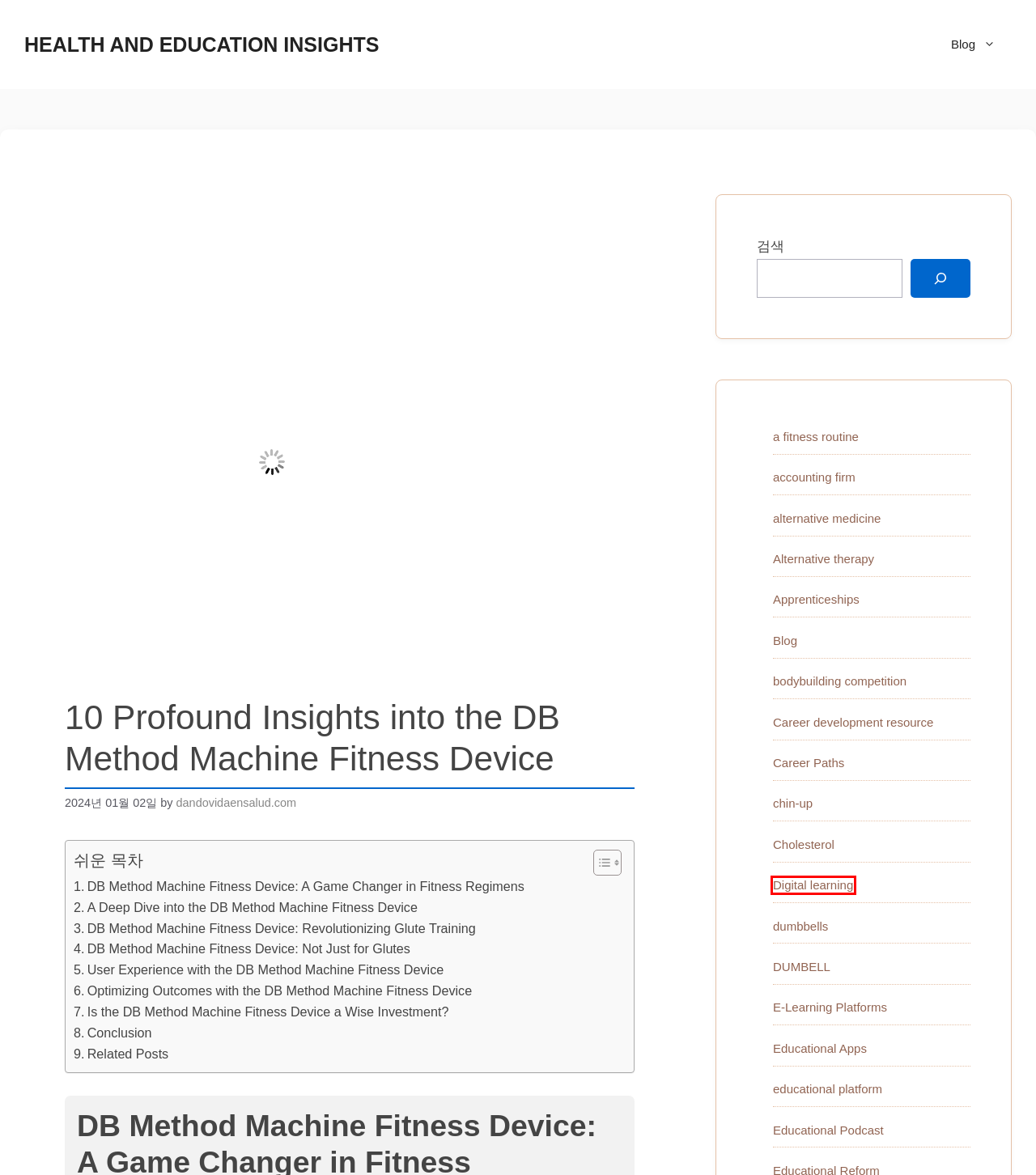Examine the screenshot of the webpage, which includes a red bounding box around an element. Choose the best matching webpage description for the page that will be displayed after clicking the element inside the red bounding box. Here are the candidates:
A. bodybuilding competition - Health and Education Insights
B. dandovidaensalud.com - Health and Education Insights
C. Digital learning - Health and Education Insights
D. a fitness routine - Health and Education Insights
E. Blog - Health and Education Insights
F. E-Learning Platforms - Health and Education Insights
G. Alternative therapy - Health and Education Insights
H. chin-up - Health and Education Insights

C